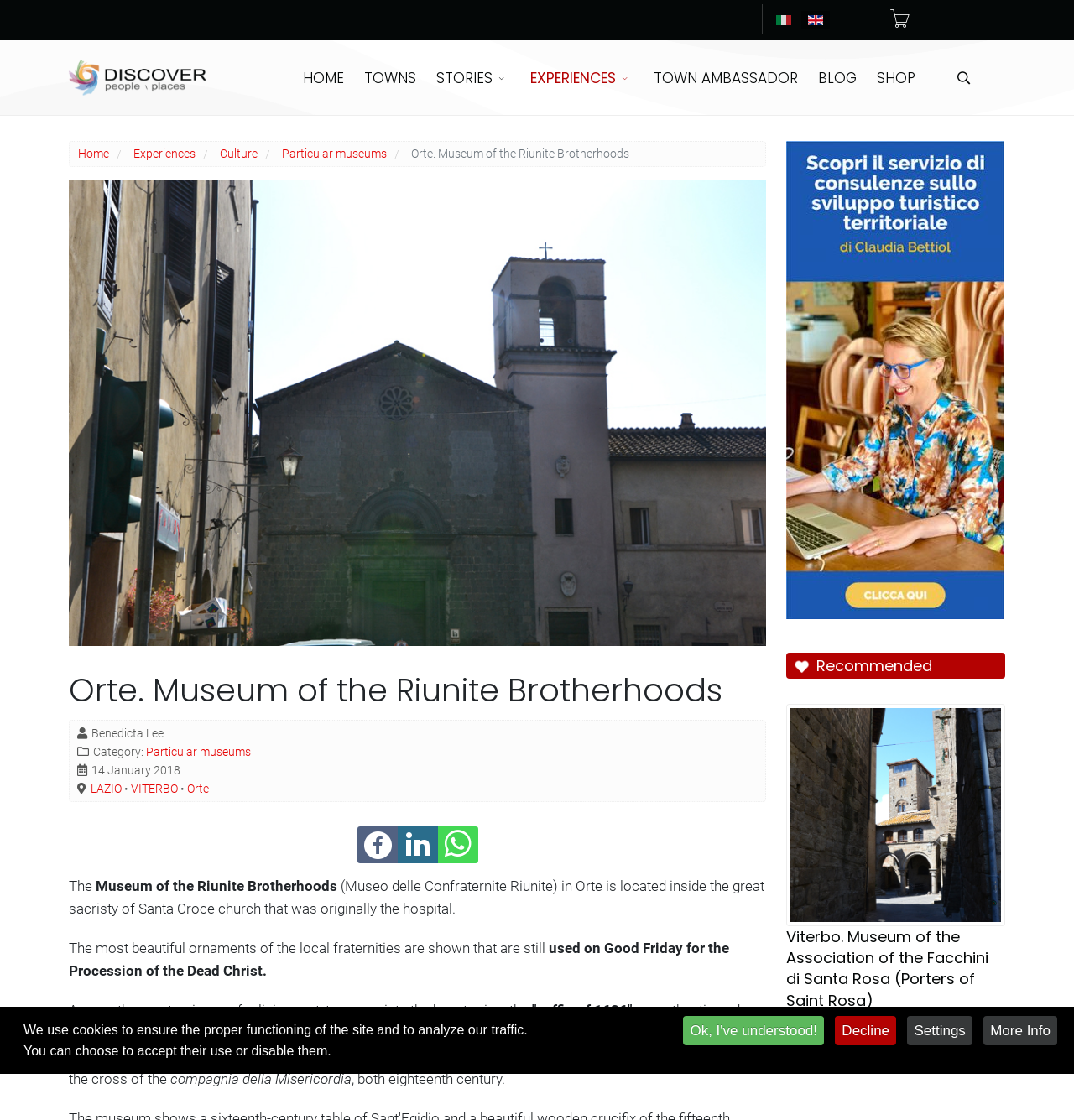Pinpoint the bounding box coordinates of the clickable area needed to execute the instruction: "Discover places". The coordinates should be specified as four float numbers between 0 and 1, i.e., [left, top, right, bottom].

[0.064, 0.036, 0.194, 0.103]